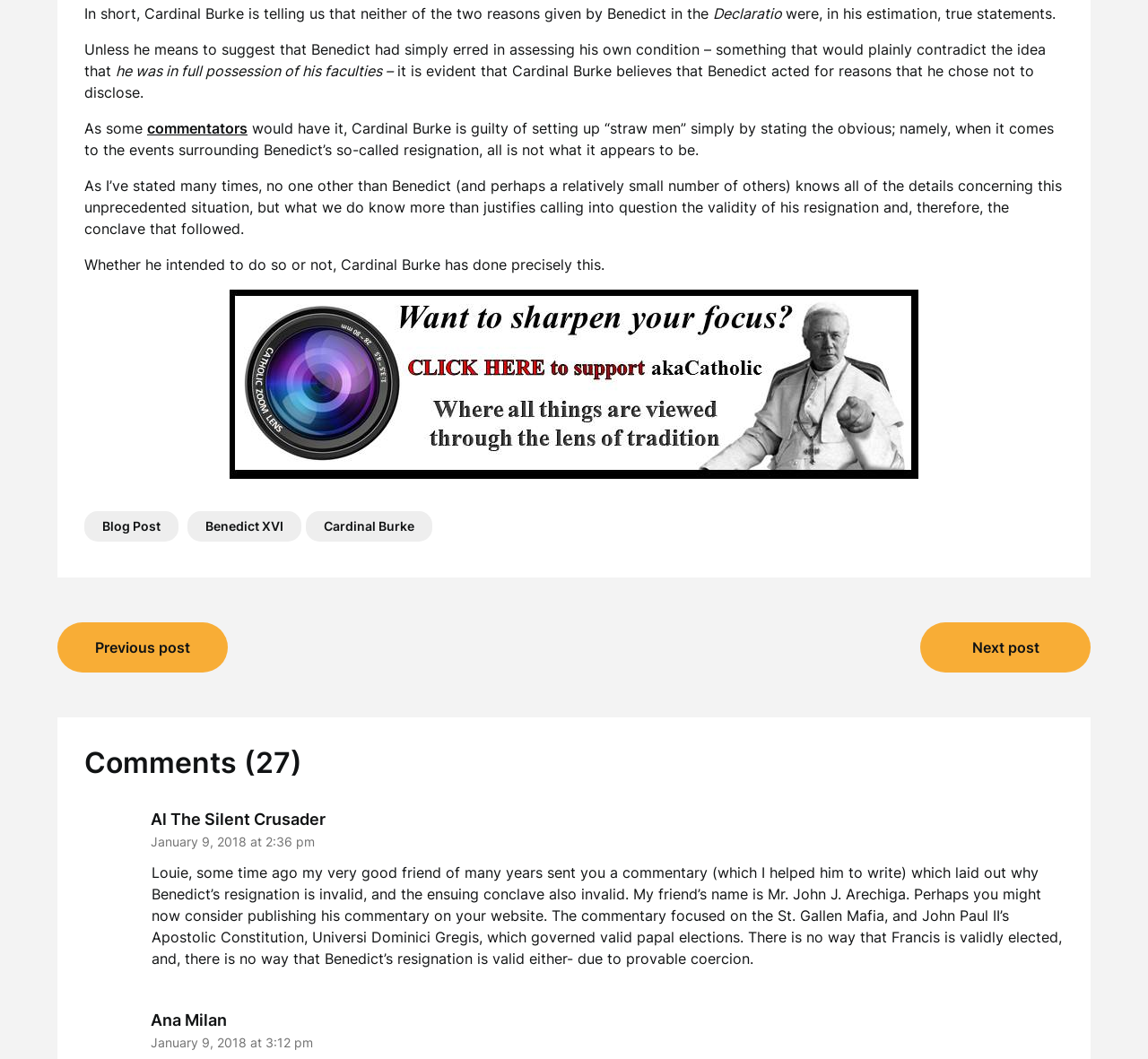How many comments are there on this article?
Provide a detailed and extensive answer to the question.

The heading 'Comments (27)' indicates that there are 27 comments on this article. This heading is located below the main content of the article and above the comments section.